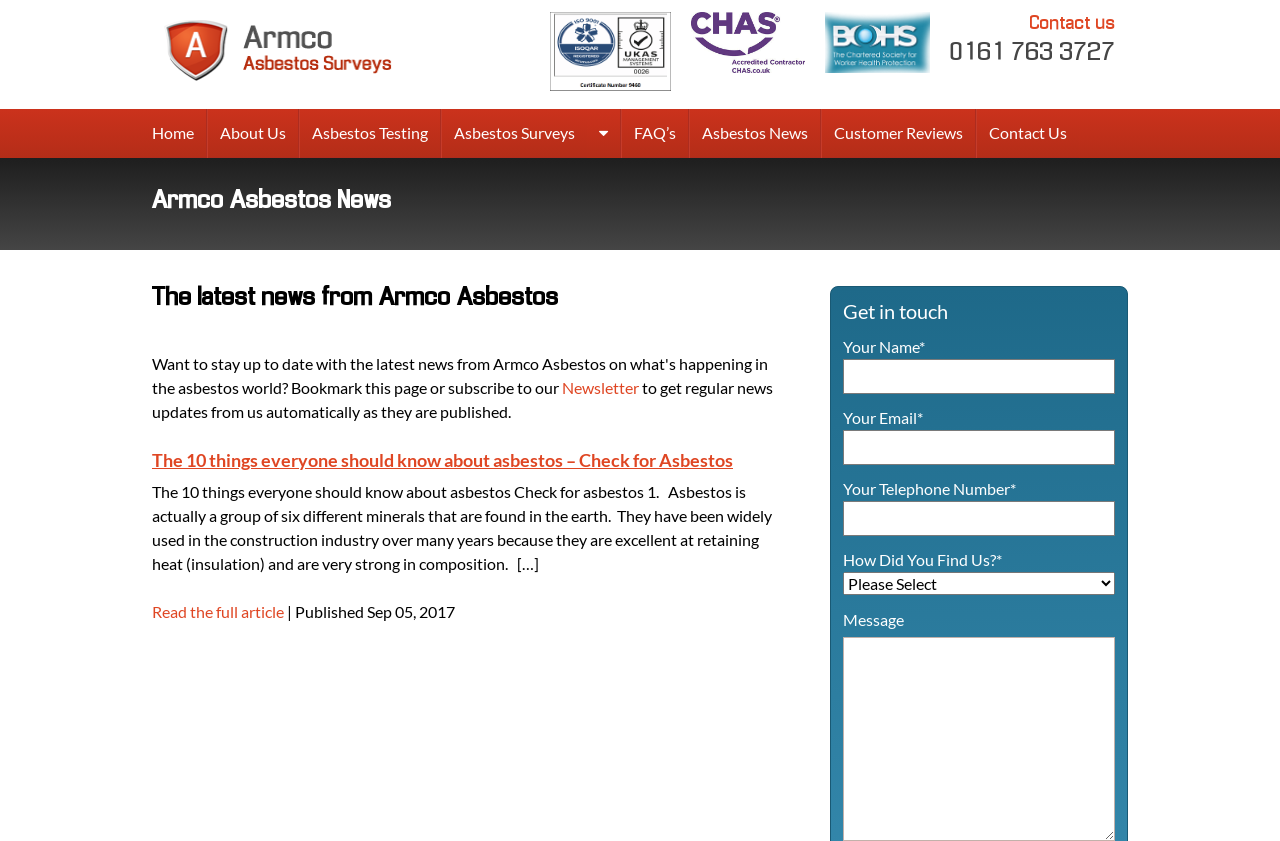Determine the bounding box coordinates for the area that needs to be clicked to fulfill this task: "Contact us by clicking the phone number". The coordinates must be given as four float numbers between 0 and 1, i.e., [left, top, right, bottom].

[0.742, 0.014, 0.872, 0.075]